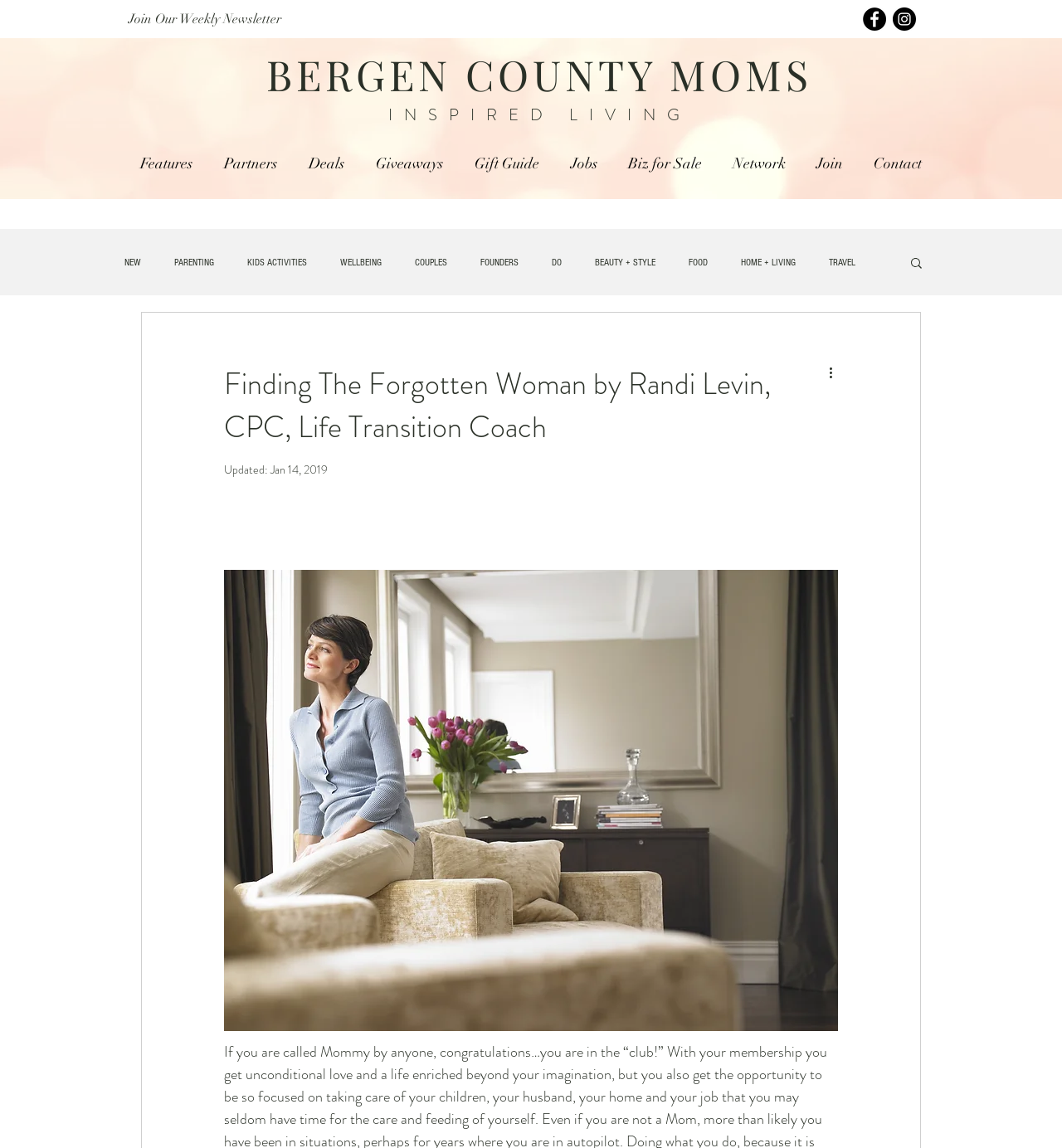Locate the bounding box coordinates of the element to click to perform the following action: 'Join the weekly newsletter'. The coordinates should be given as four float values between 0 and 1, in the form of [left, top, right, bottom].

[0.117, 0.006, 0.336, 0.027]